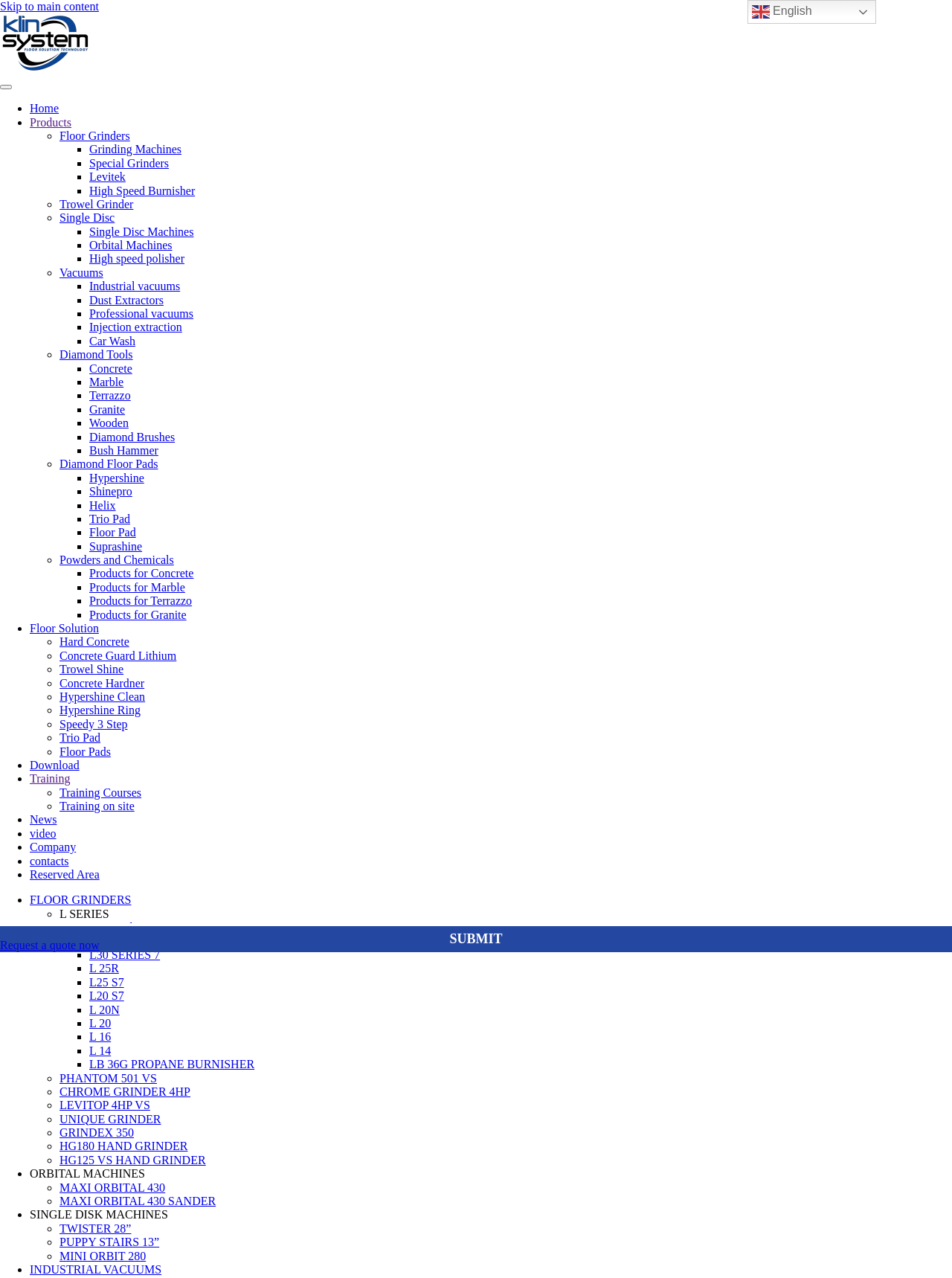Provide a short, one-word or phrase answer to the question below:
How many types of vacuums are listed?

4